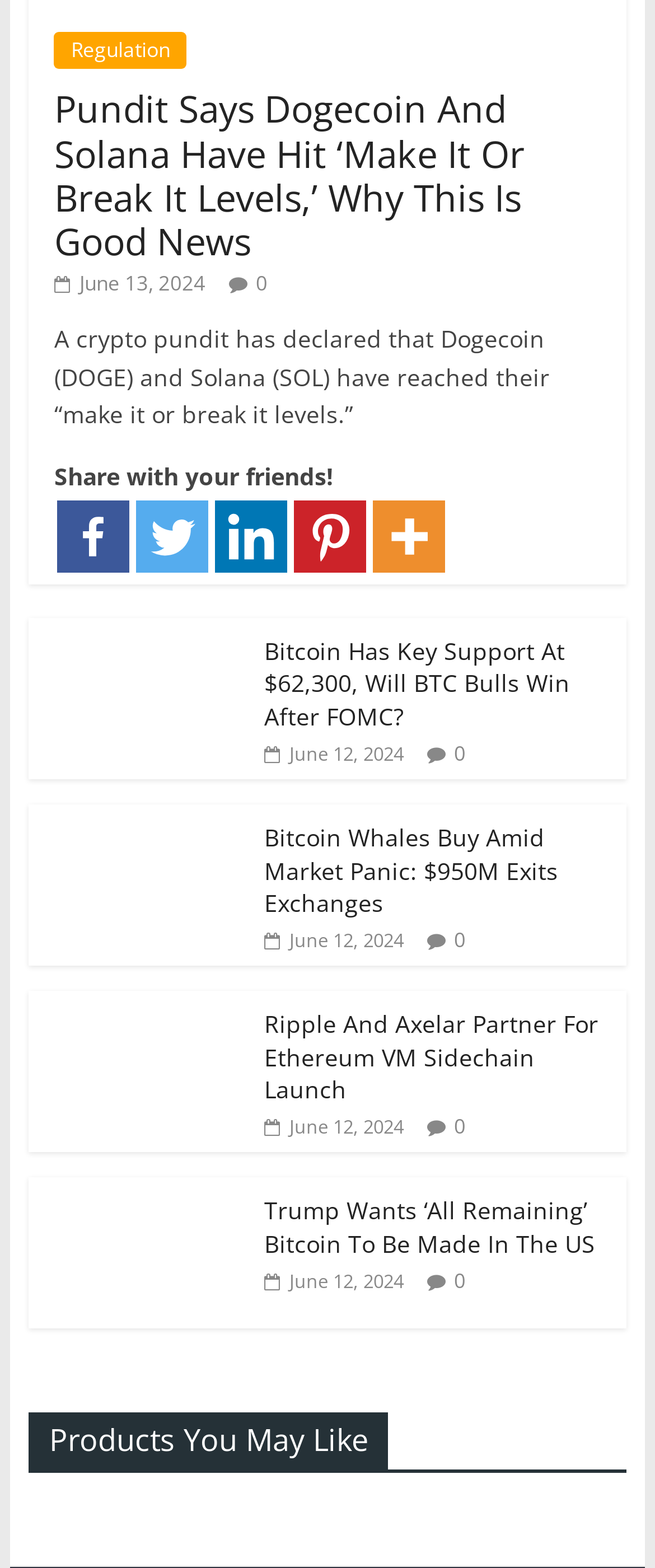Answer in one word or a short phrase: 
What cryptocurrency is mentioned in the first article?

Dogecoin and Solana